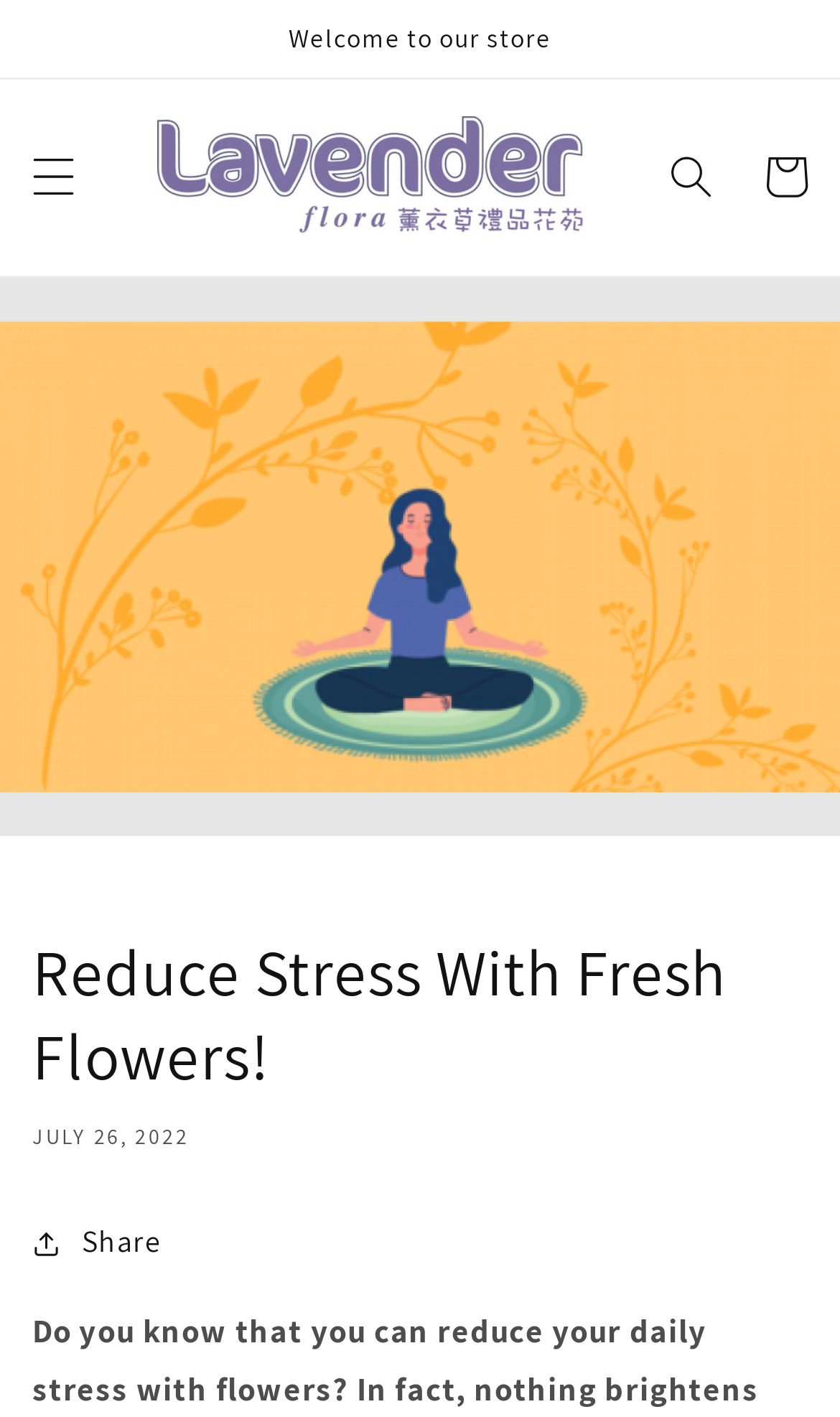Please respond to the question using a single word or phrase:
What is the name of the store?

lavenderflorist